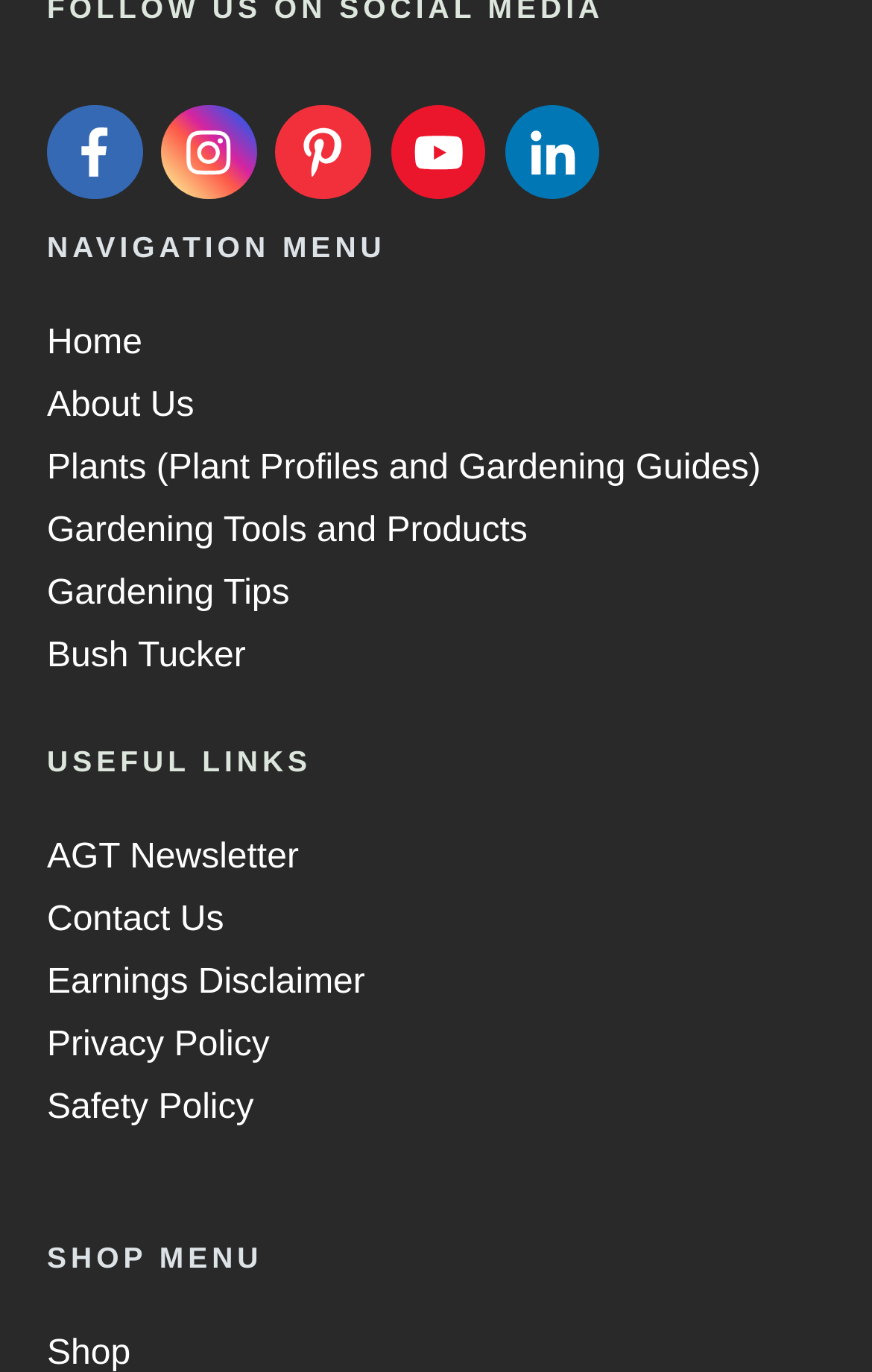Find the bounding box coordinates of the UI element according to this description: "Gardening Tools and Products".

[0.054, 0.373, 0.605, 0.401]